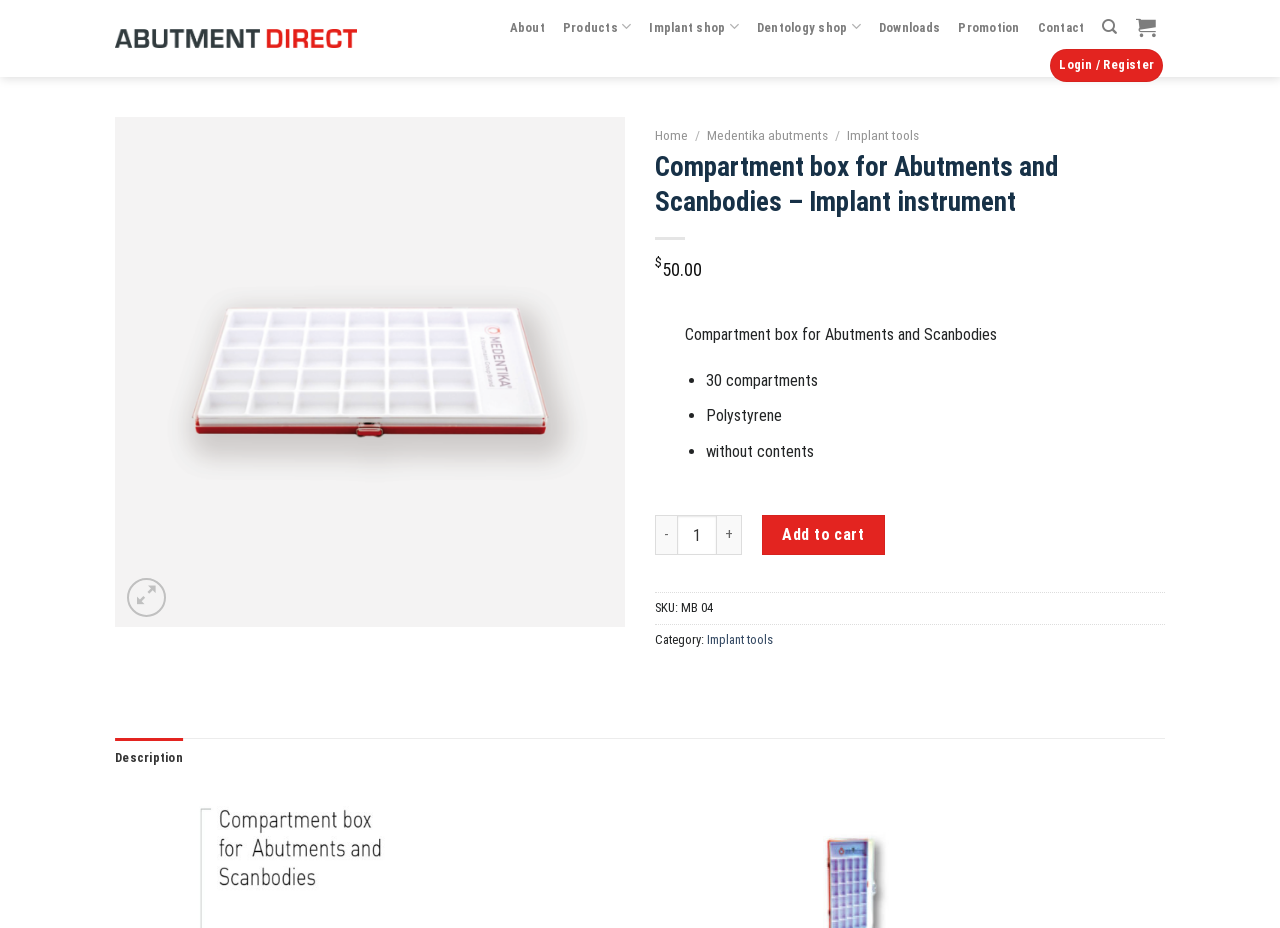Extract the main title from the webpage and generate its text.

Compartment box for Abutments and Scanbodies – Implant instrument